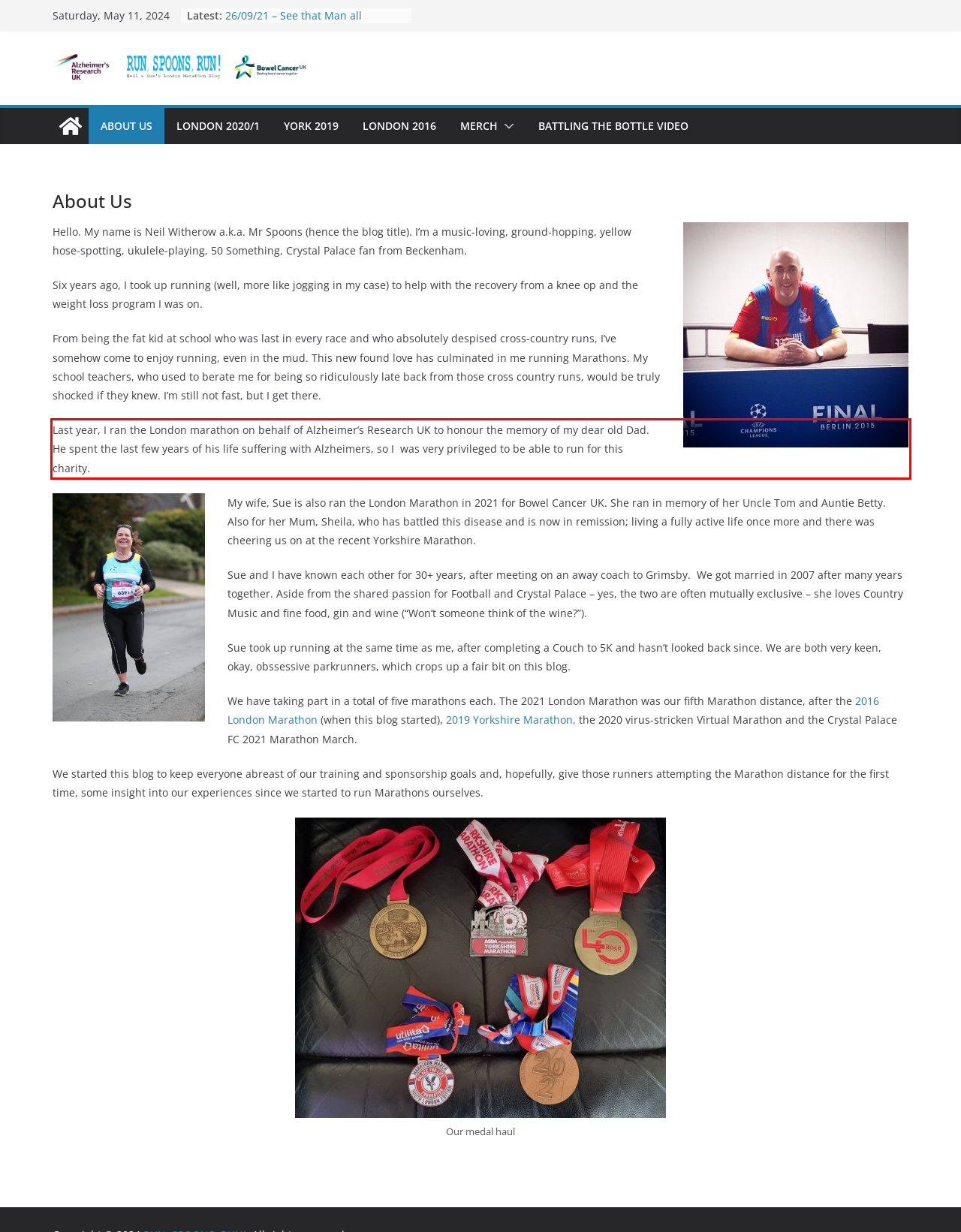Inspect the webpage screenshot that has a red bounding box and use OCR technology to read and display the text inside the red bounding box.

Last year, I ran the London marathon on behalf of Alzheimer’s Research UK to honour the memory of my dear old Dad. He spent the last few years of his life suffering with Alzheimers, so I was very privileged to be able to run for this charity.